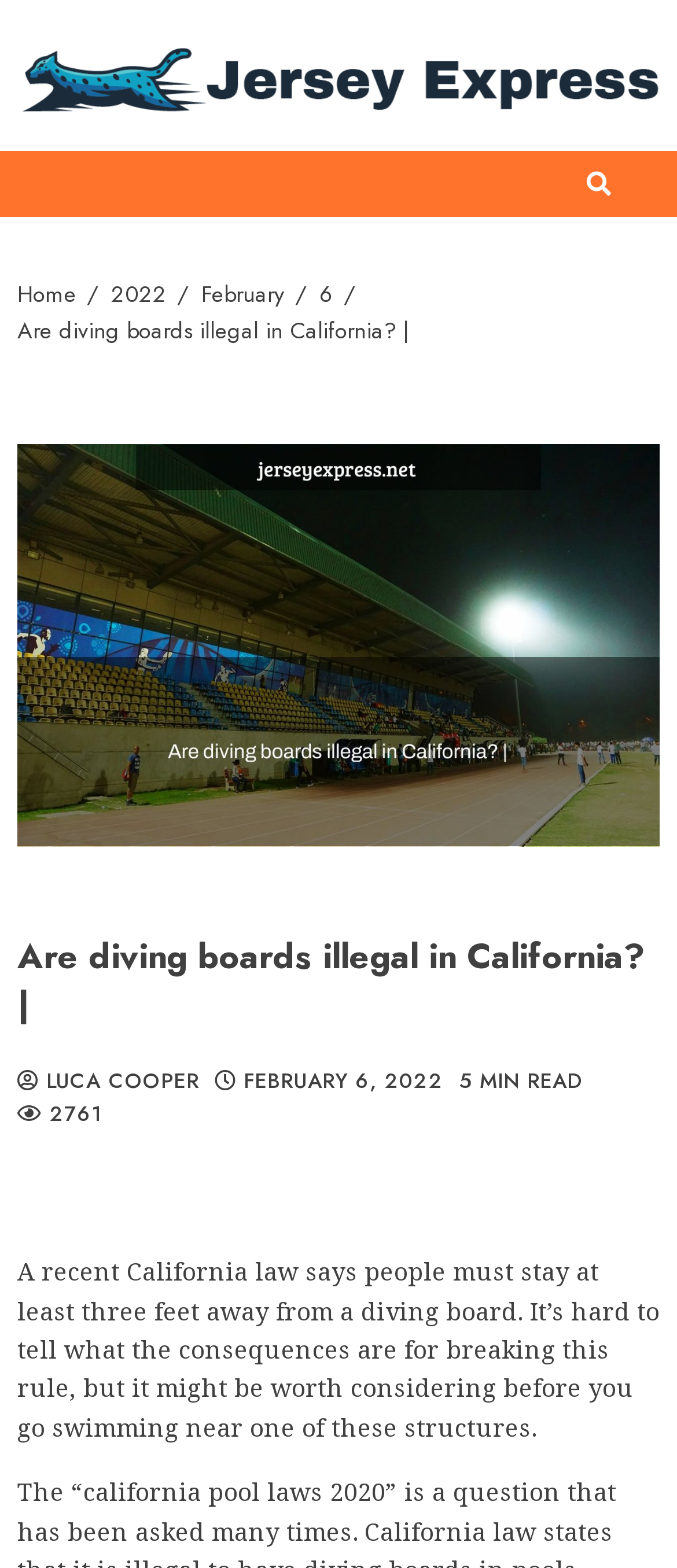Given the element description "February" in the screenshot, predict the bounding box coordinates of that UI element.

[0.297, 0.177, 0.421, 0.199]